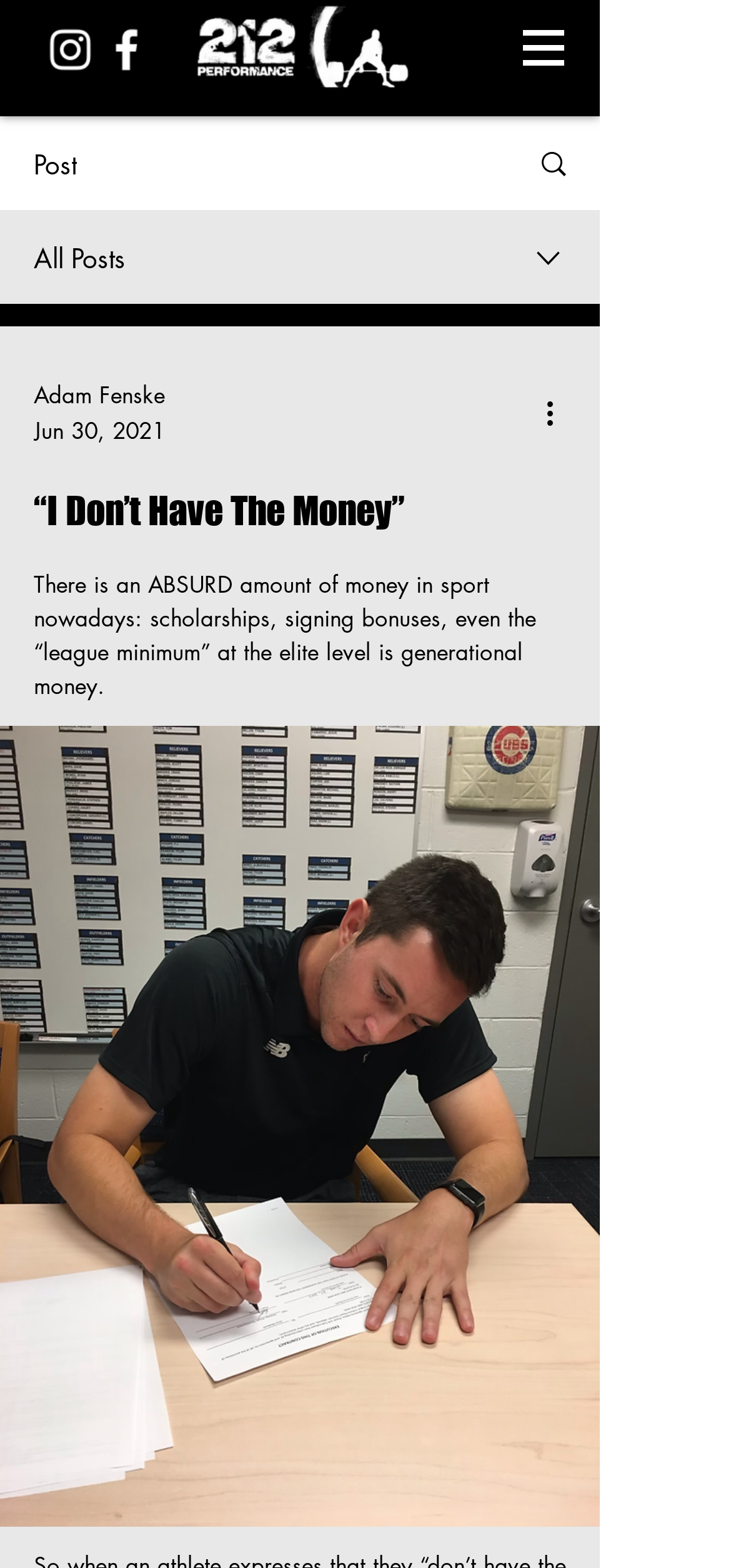Find and generate the main title of the webpage.

“I Don’t Have The Money”